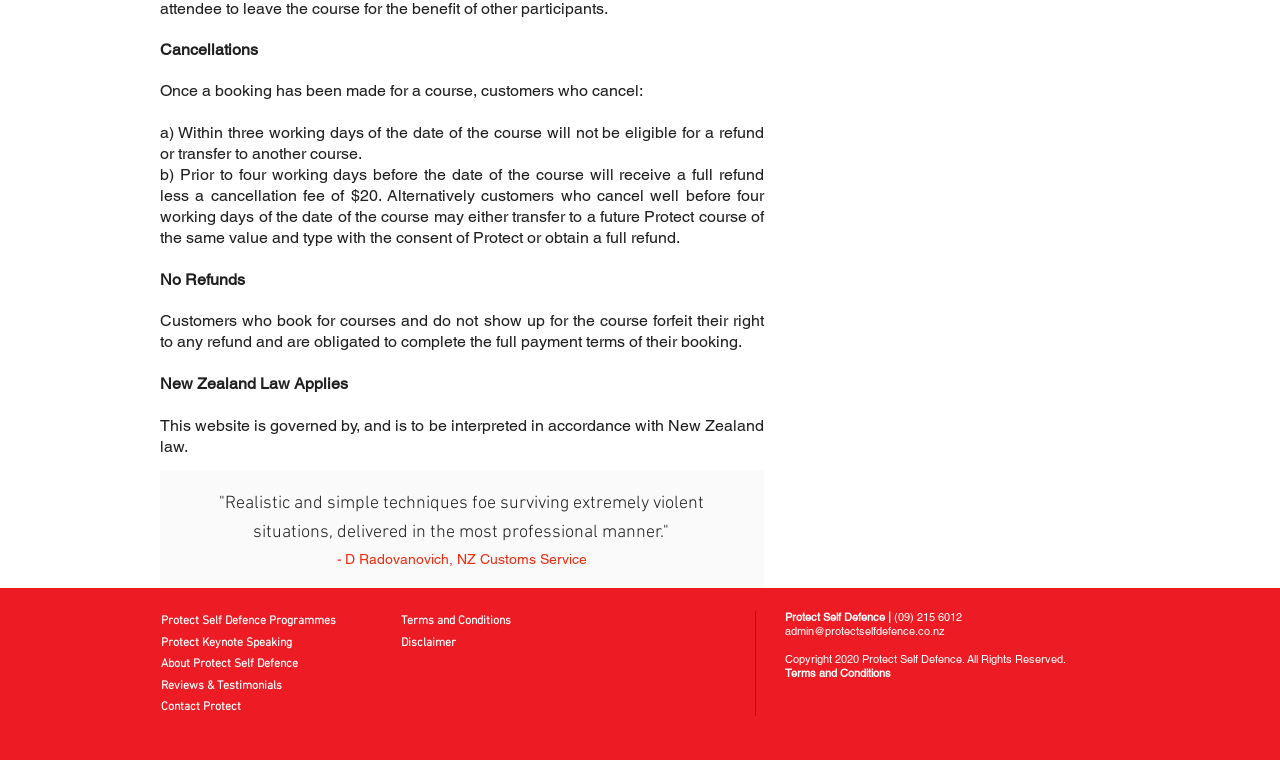What is the cancellation policy for courses?
Examine the webpage screenshot and provide an in-depth answer to the question.

According to the webpage, customers who cancel within three working days of the course date are not eligible for a refund or transfer. However, those who cancel prior to four working days before the course date can receive a full refund less a cancellation fee of $20 or transfer to a future course of the same value and type with the consent of Protect.